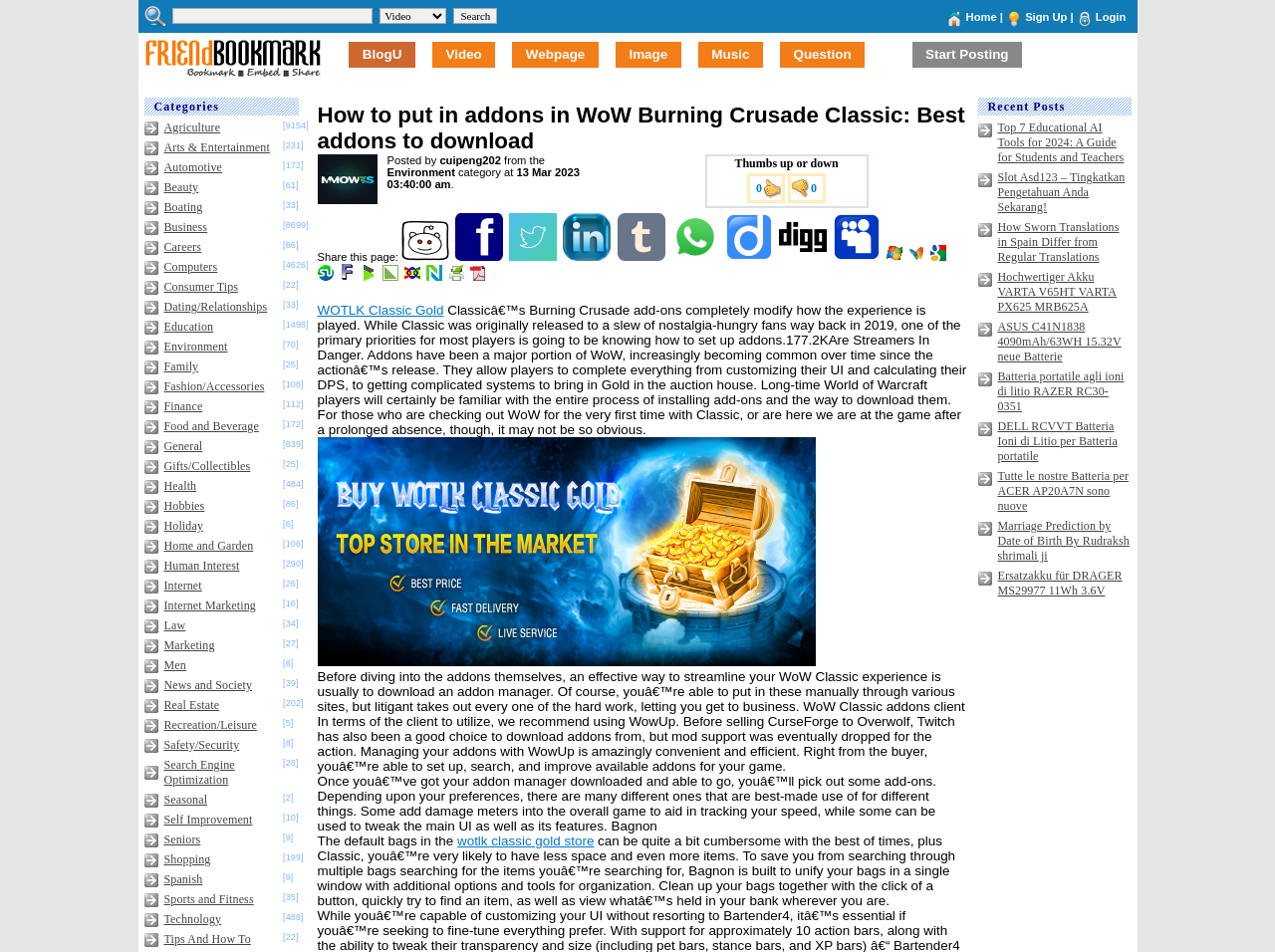Identify the bounding box for the UI element specified in this description: "WOTLK Classic Gold". The coordinates must be four float numbers between 0 and 1, formatted as [left, top, right, bottom].

[0.249, 0.318, 0.348, 0.334]